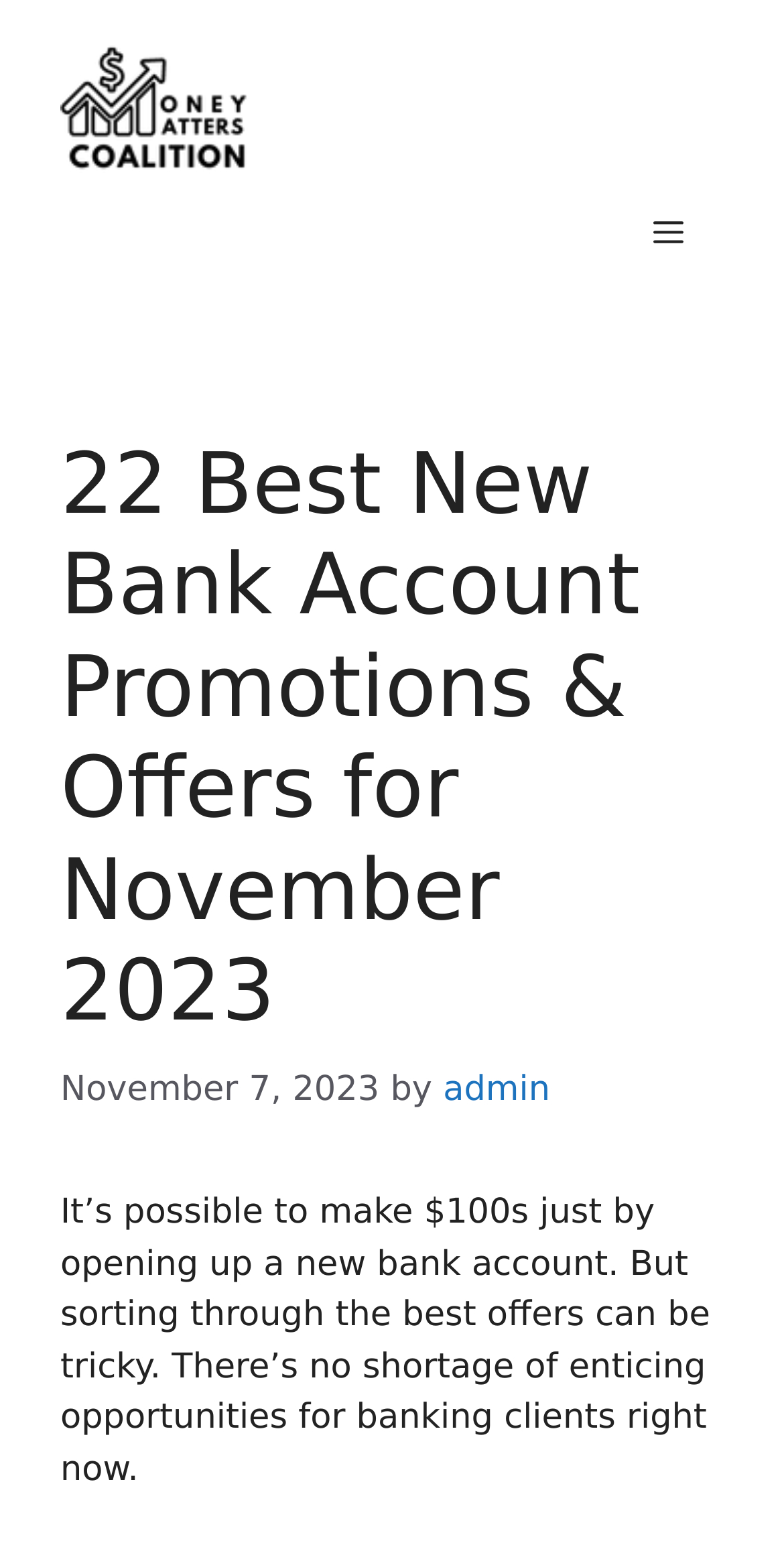What is the main challenge of finding a good bank account offer?
Provide a well-explained and detailed answer to the question.

The webpage suggests that the main challenge of finding a good bank account offer is sorting through the many available options, implying that it can be difficult to navigate the numerous choices and find the best one.